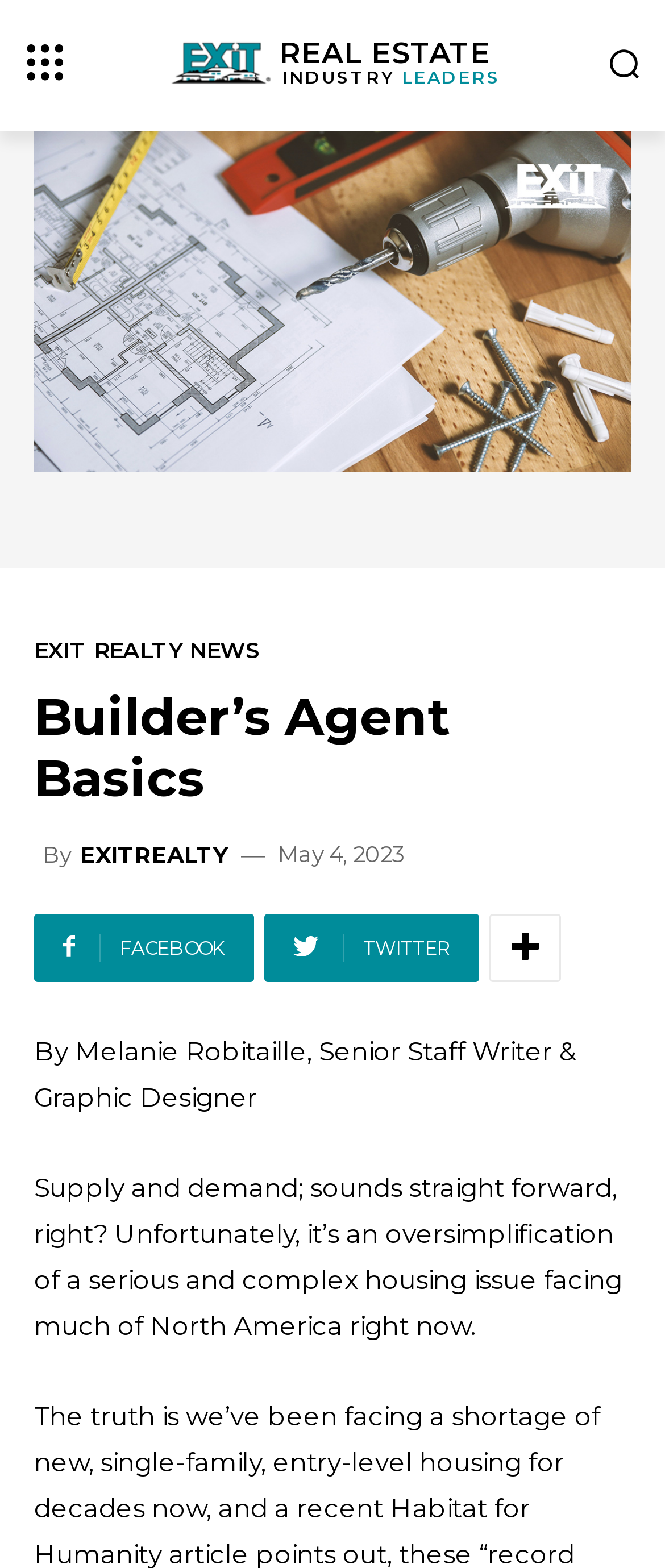Respond to the following question with a brief word or phrase:
How many social media links are there?

3